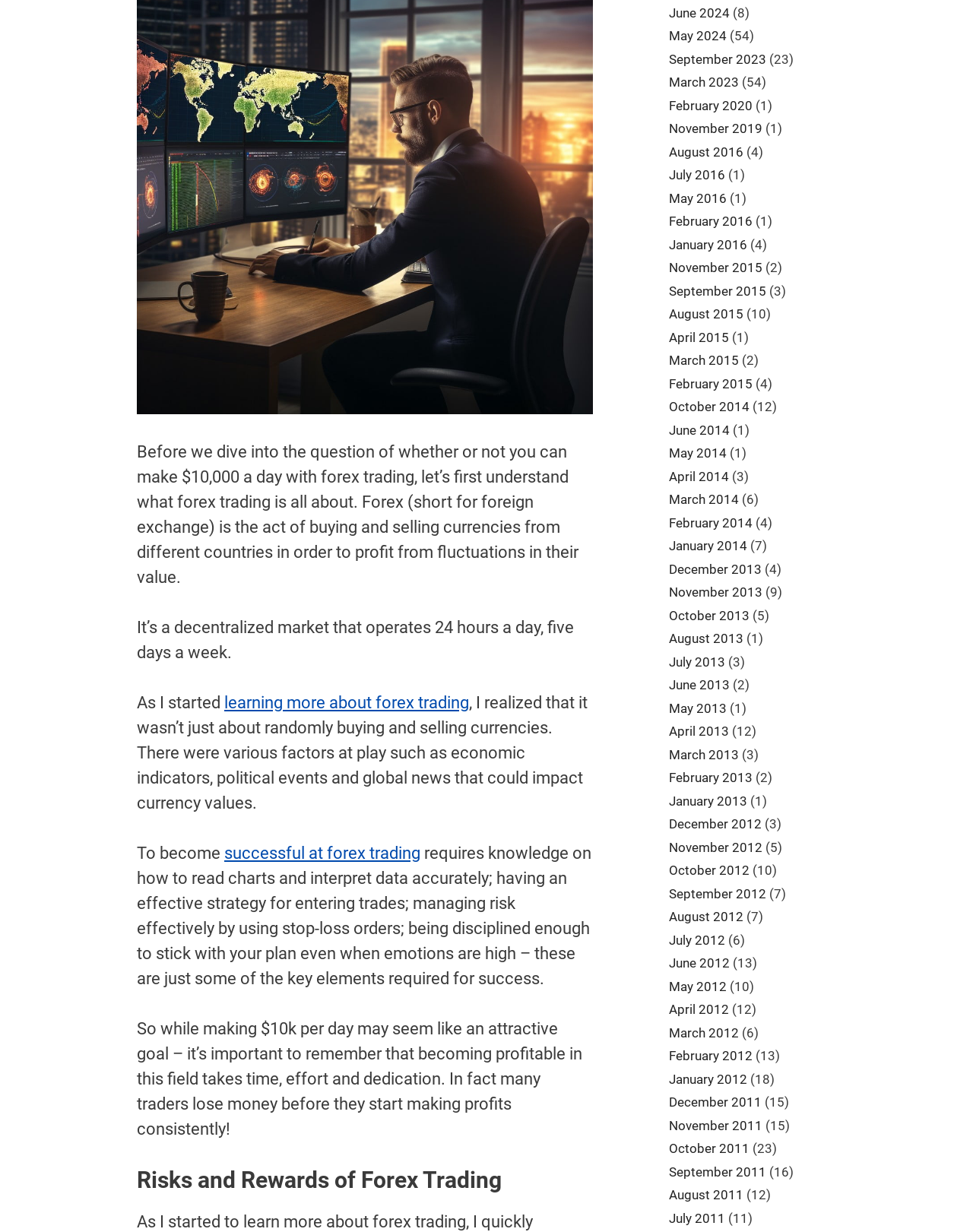From the element description: "September 2012", extract the bounding box coordinates of the UI element. The coordinates should be expressed as four float numbers between 0 and 1, in the order [left, top, right, bottom].

[0.688, 0.719, 0.788, 0.731]